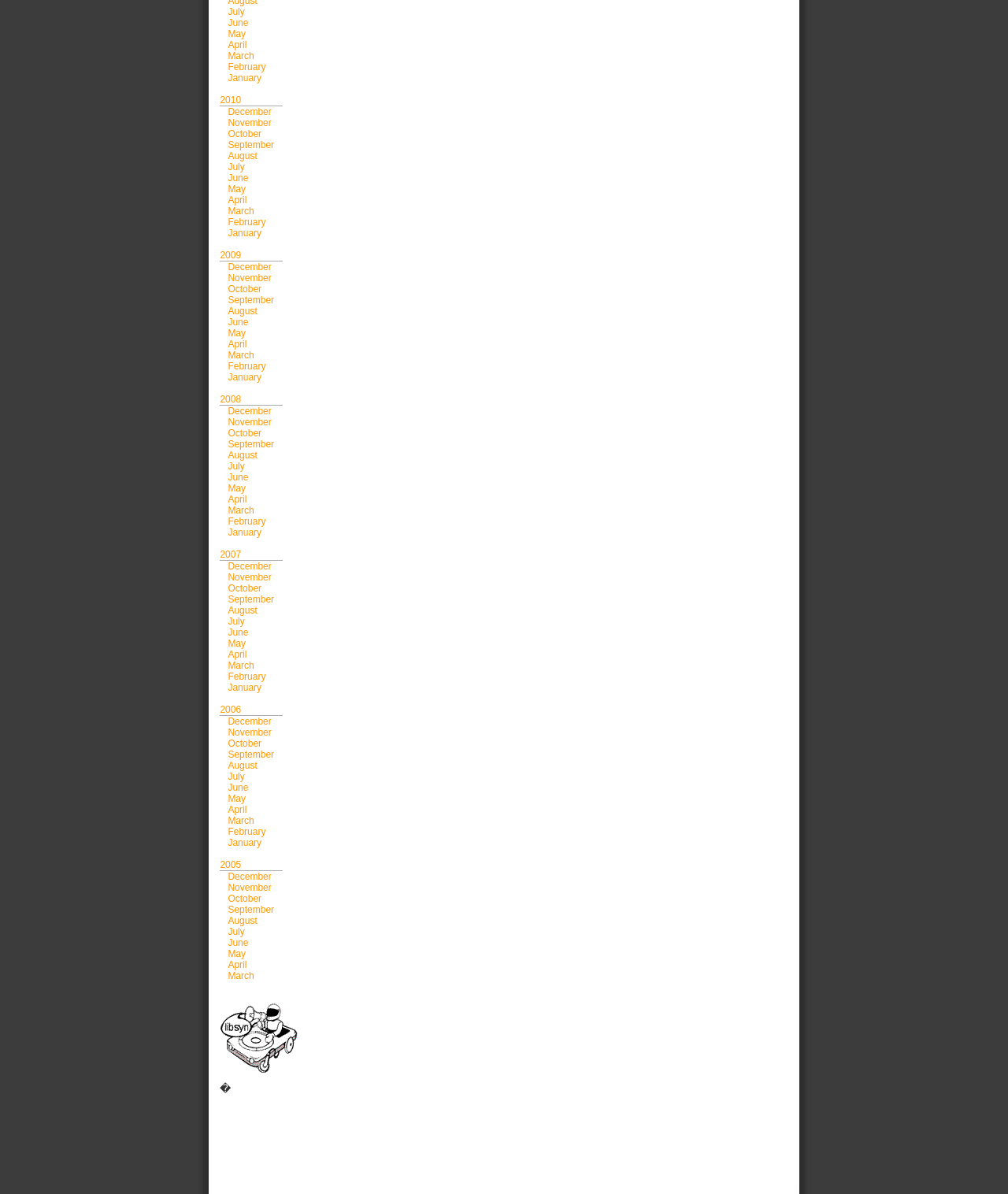Using the webpage screenshot, locate the HTML element that fits the following description and provide its bounding box: "February".

[0.226, 0.302, 0.264, 0.311]